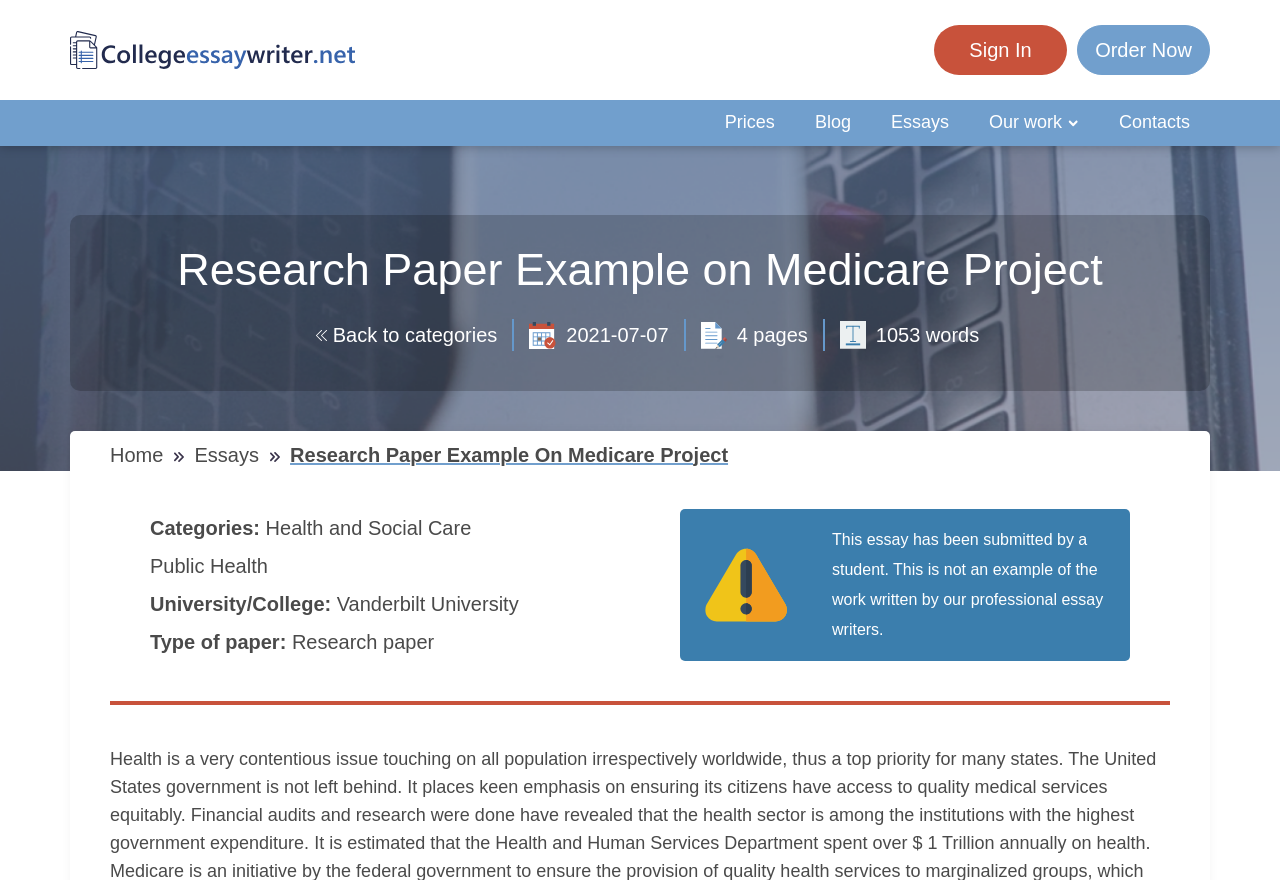Find the bounding box coordinates of the UI element according to this description: "1".

None